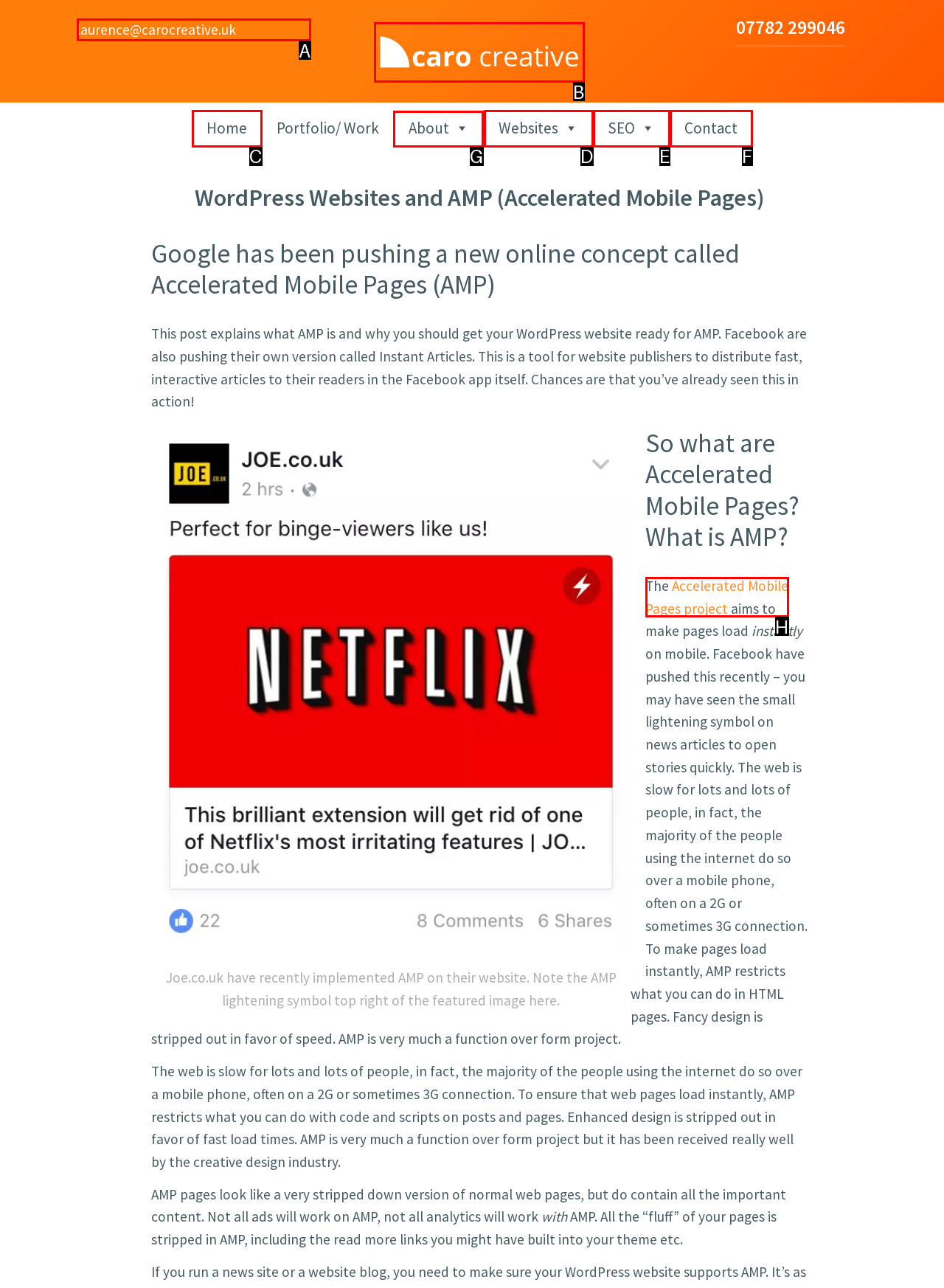Identify the HTML element that should be clicked to accomplish the task: Click the 'About' link
Provide the option's letter from the given choices.

G